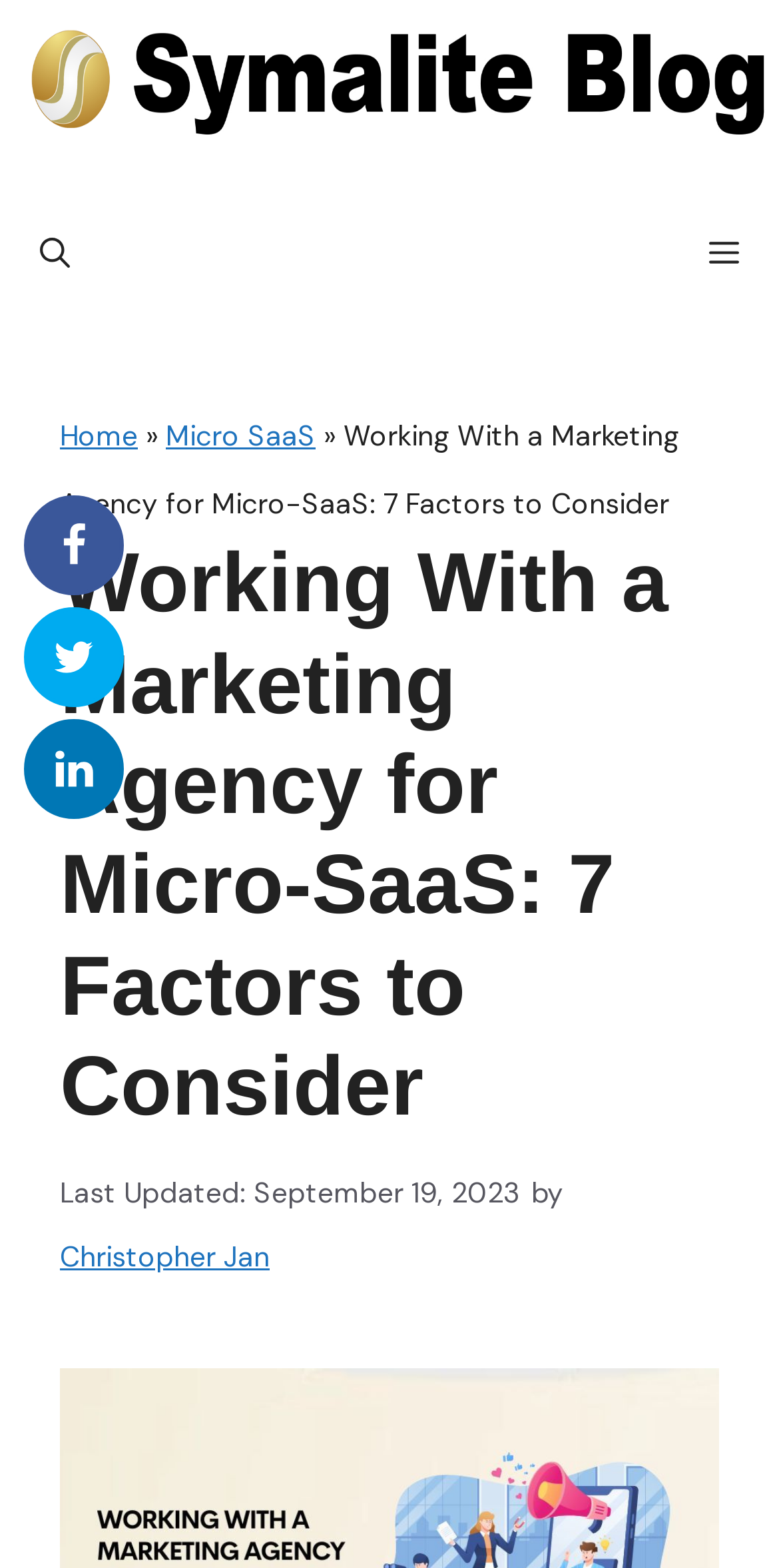Determine the bounding box coordinates of the element's region needed to click to follow the instruction: "Share on Facebook". Provide these coordinates as four float numbers between 0 and 1, formatted as [left, top, right, bottom].

[0.031, 0.316, 0.159, 0.38]